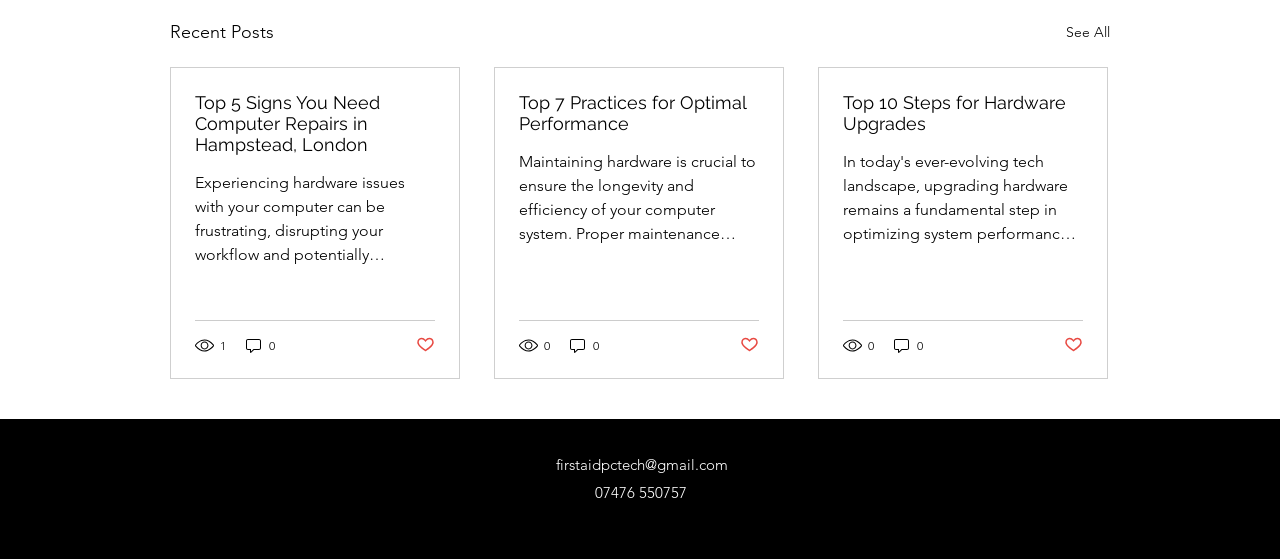Please provide a comprehensive response to the question below by analyzing the image: 
What is the email address listed on the webpage?

The email address is located at the bottom of the webpage, and it can be found by looking at the link element with the text 'firstaidpctech@gmail.com'.